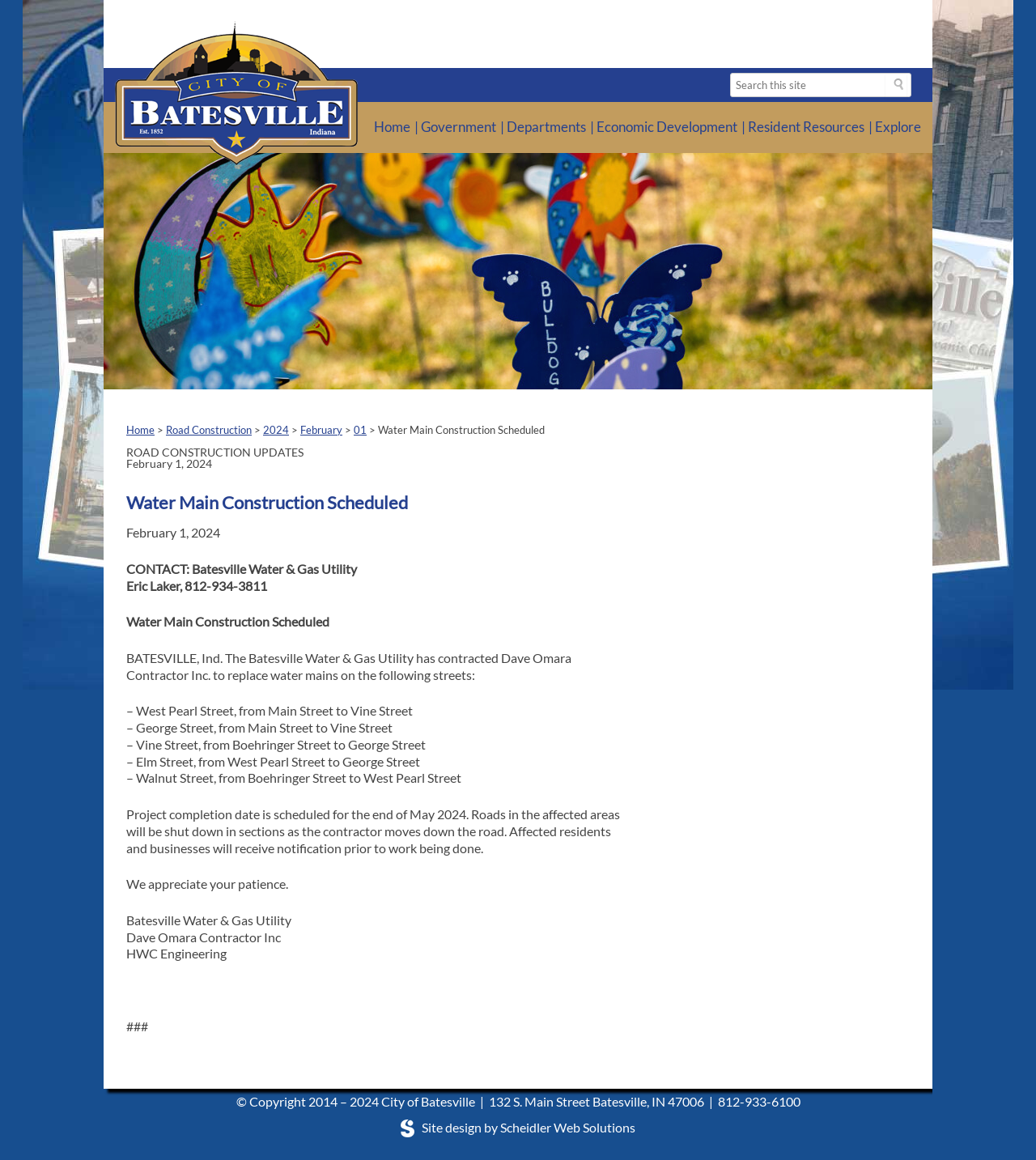What is the date of the road construction update?
Refer to the image and provide a thorough answer to the question.

The date of the road construction update is February 1, 2024, which is specified on the webpage, indicating that the update is related to a specific event or project happening on that date.